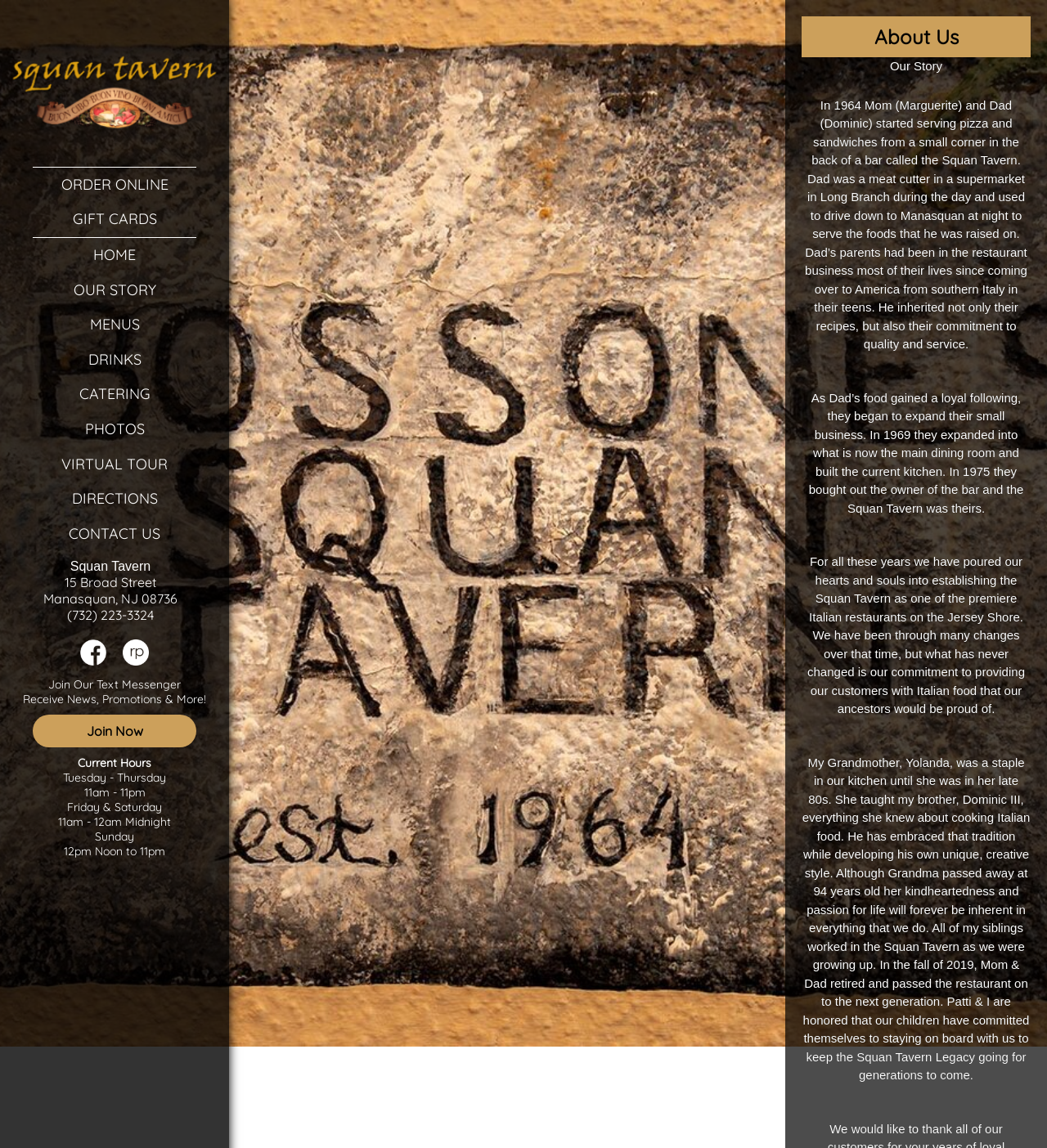Ascertain the bounding box coordinates for the UI element detailed here: "parent_node: Skip to main content.". The coordinates should be provided as [left, top, right, bottom] with each value being a float between 0 and 1.

[0.0, 0.0, 0.219, 0.138]